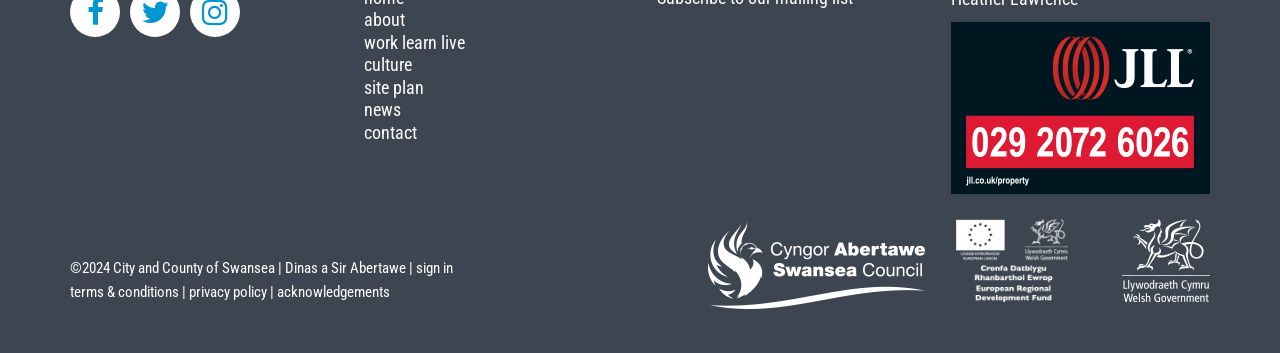Refer to the image and provide a thorough answer to this question:
What is the name of the property company mentioned on the webpage?

The webpage contains a link with the text 'JLL Property - 029 2072 6026', suggesting that JLL Property is a company that is relevant to the content of the webpage.